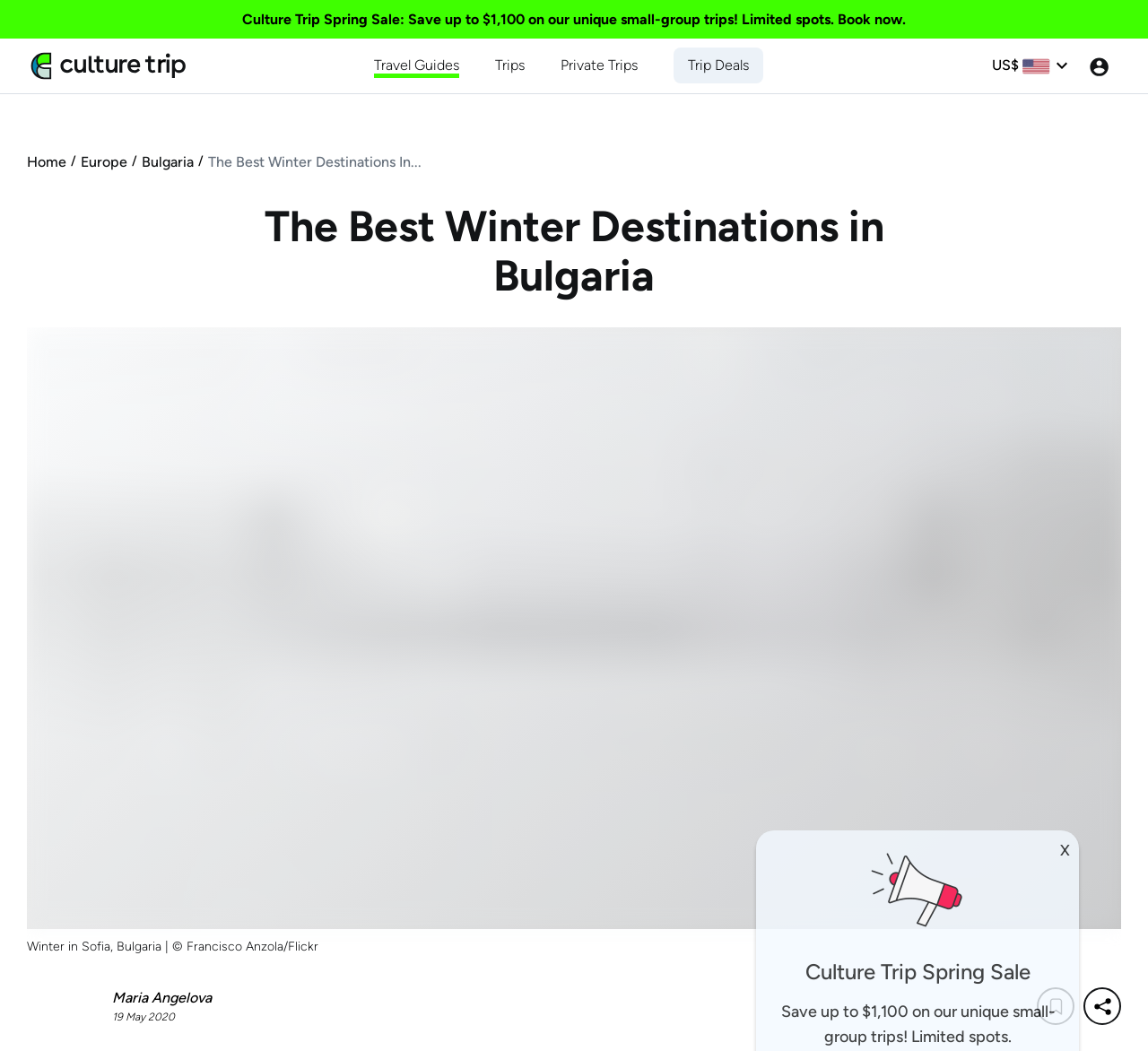Extract the bounding box for the UI element that matches this description: "2019".

None